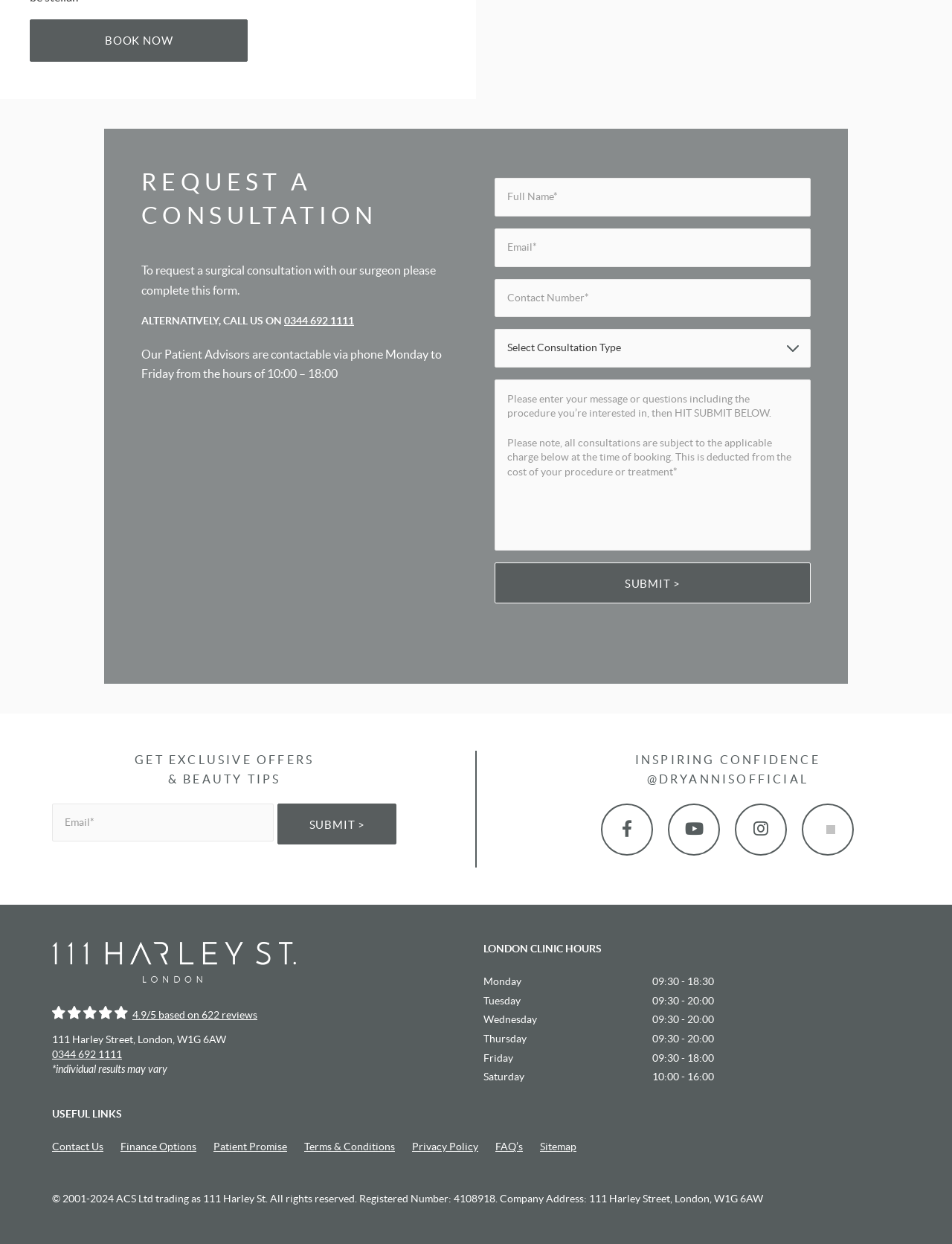Identify the bounding box coordinates necessary to click and complete the given instruction: "Get exclusive offers and beauty tips".

[0.055, 0.604, 0.417, 0.634]